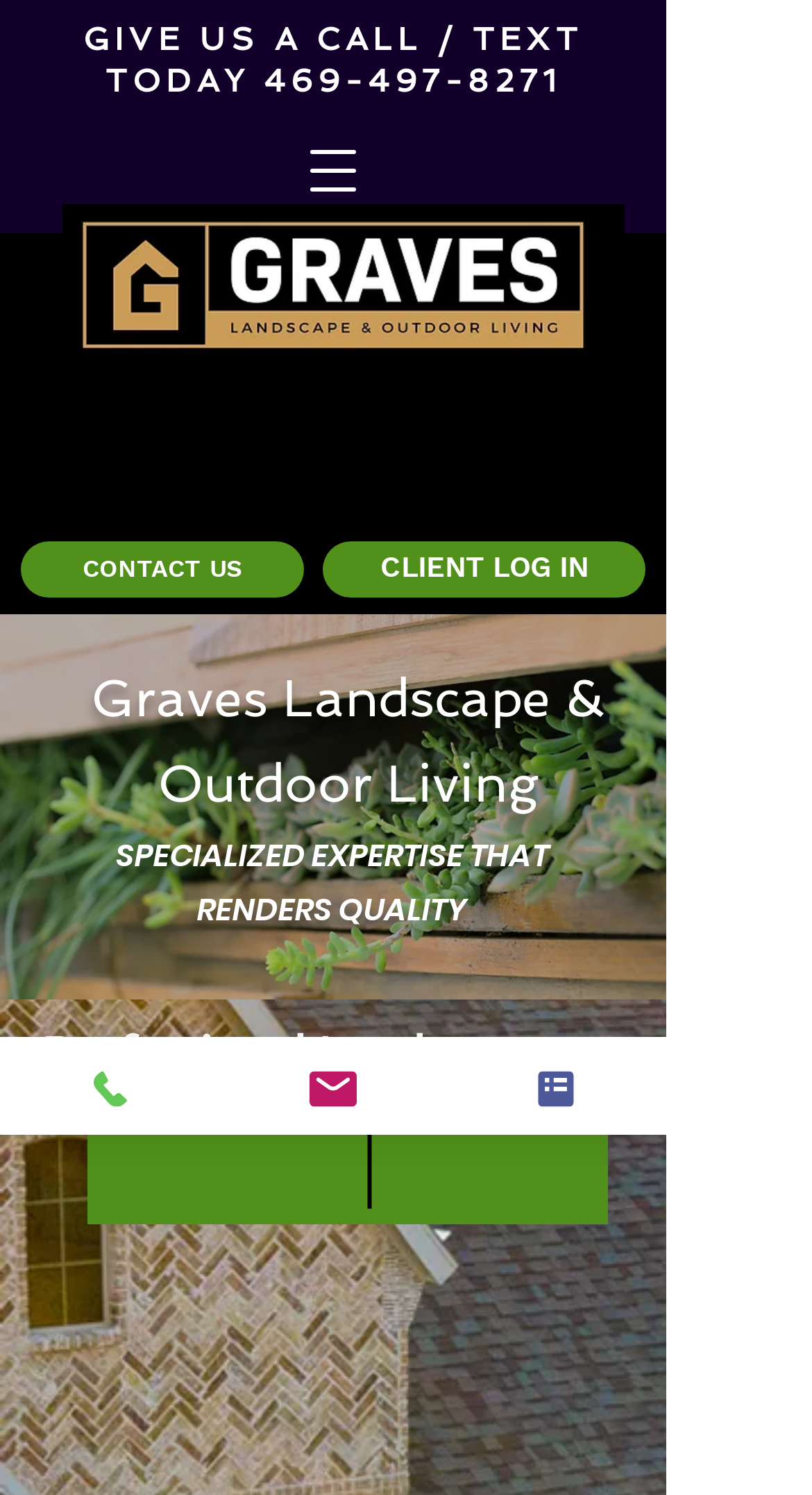Determine the bounding box coordinates of the region to click in order to accomplish the following instruction: "Log in as a client". Provide the coordinates as four float numbers between 0 and 1, specifically [left, top, right, bottom].

[0.397, 0.362, 0.795, 0.399]